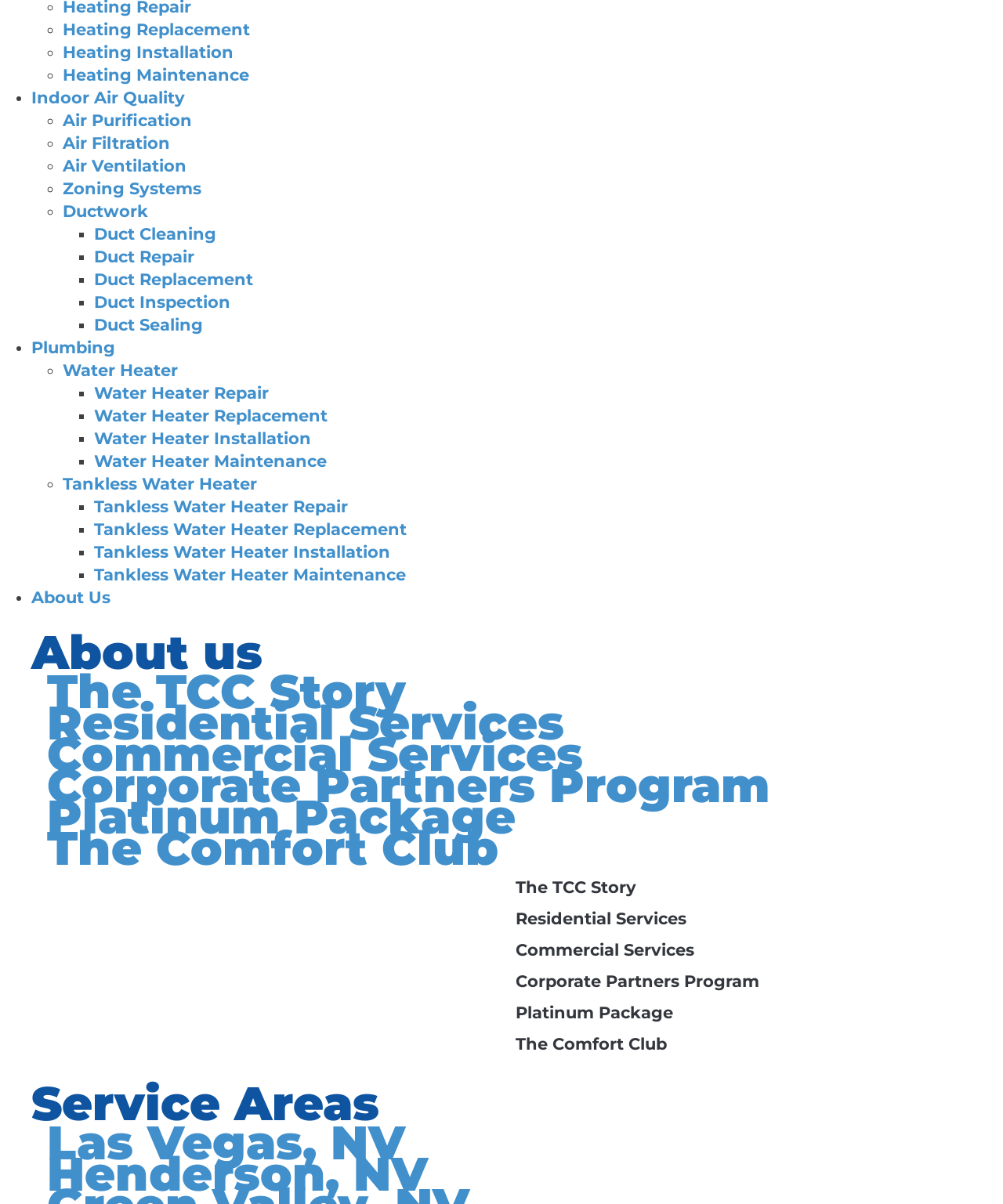Locate the bounding box coordinates for the element described below: "0 comments". The coordinates must be four float values between 0 and 1, formatted as [left, top, right, bottom].

None